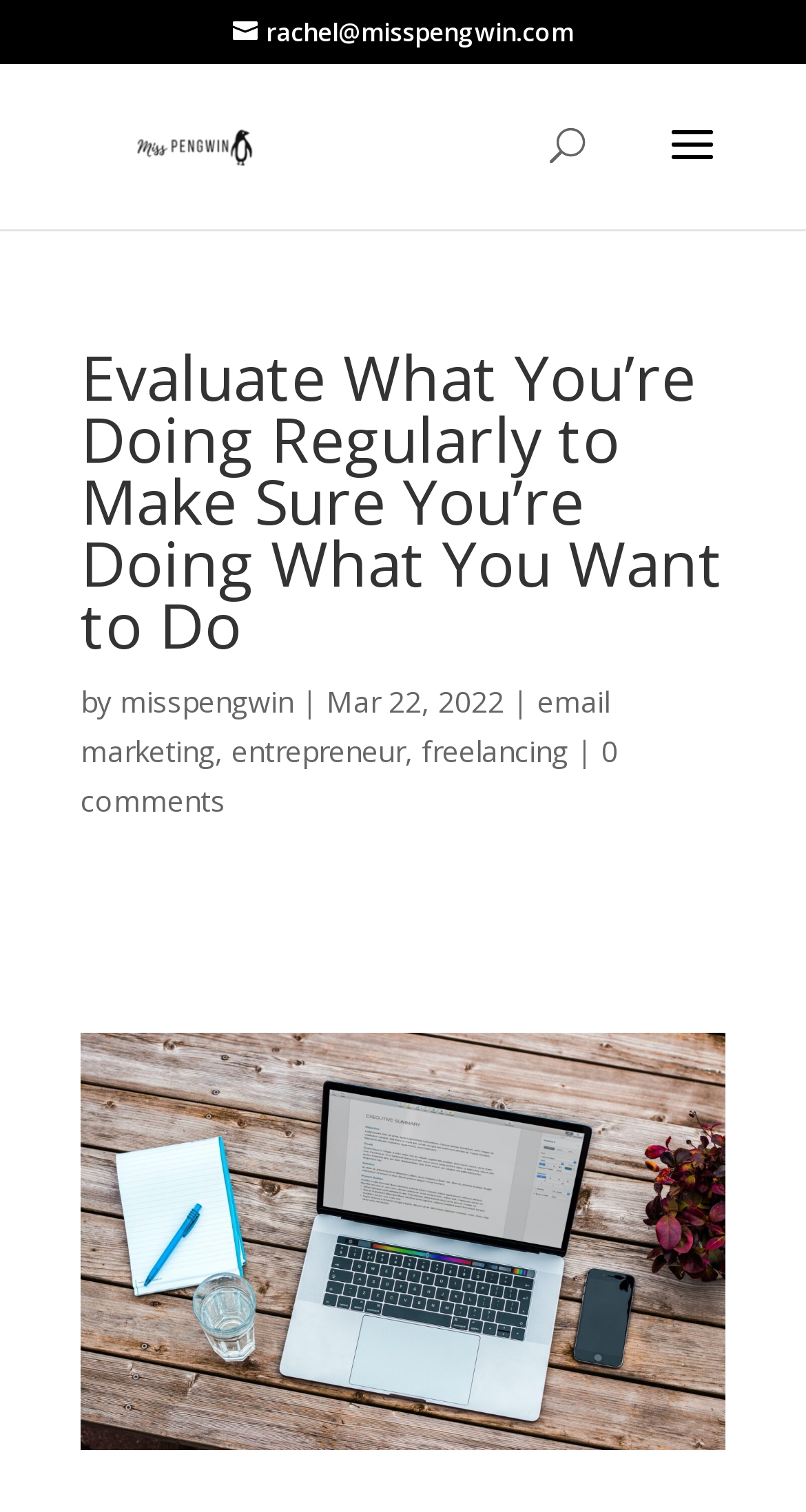What is the date the article was published?
Give a one-word or short-phrase answer derived from the screenshot.

Mar 22, 2022